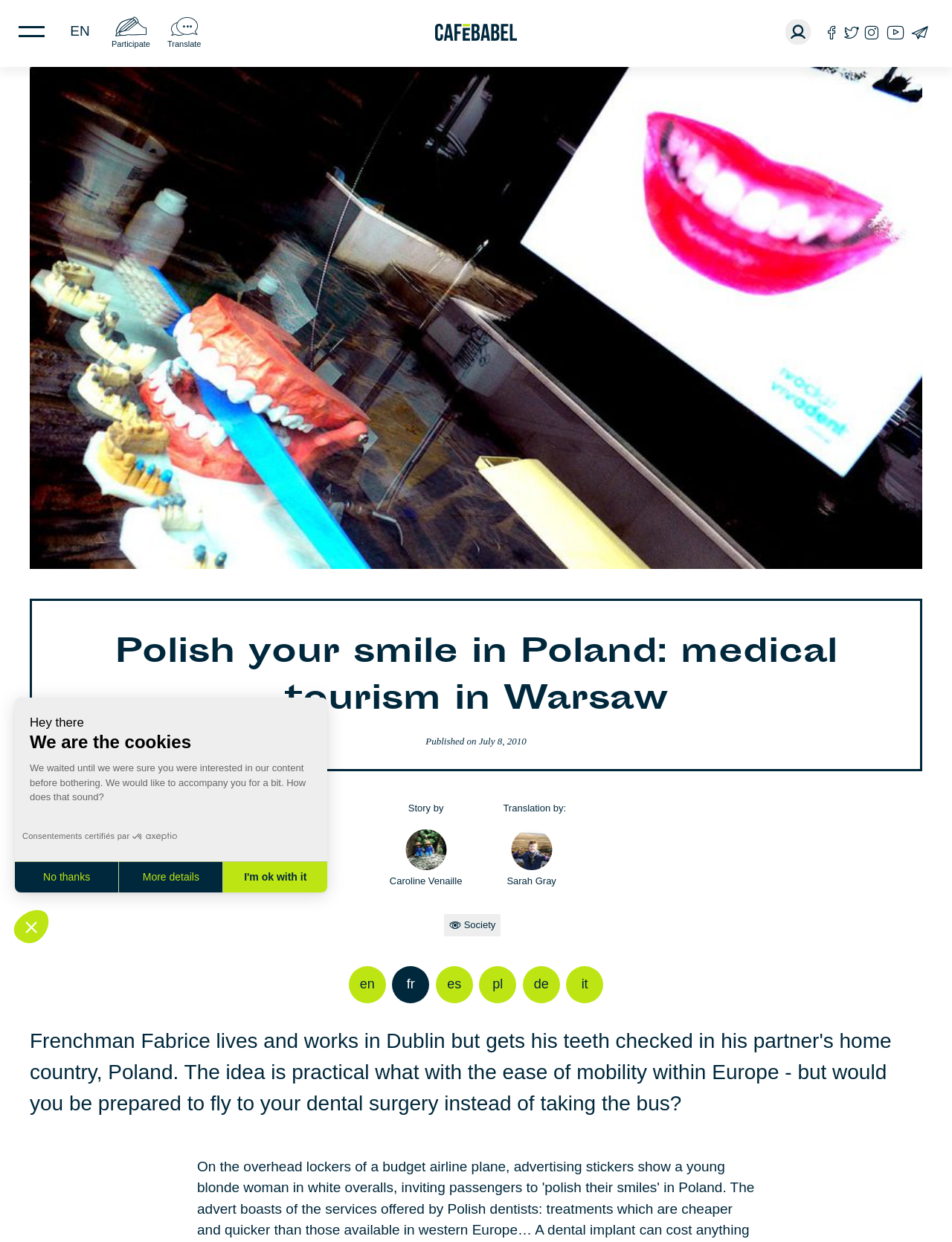Please identify the bounding box coordinates of the area I need to click to accomplish the following instruction: "access gresph".

None